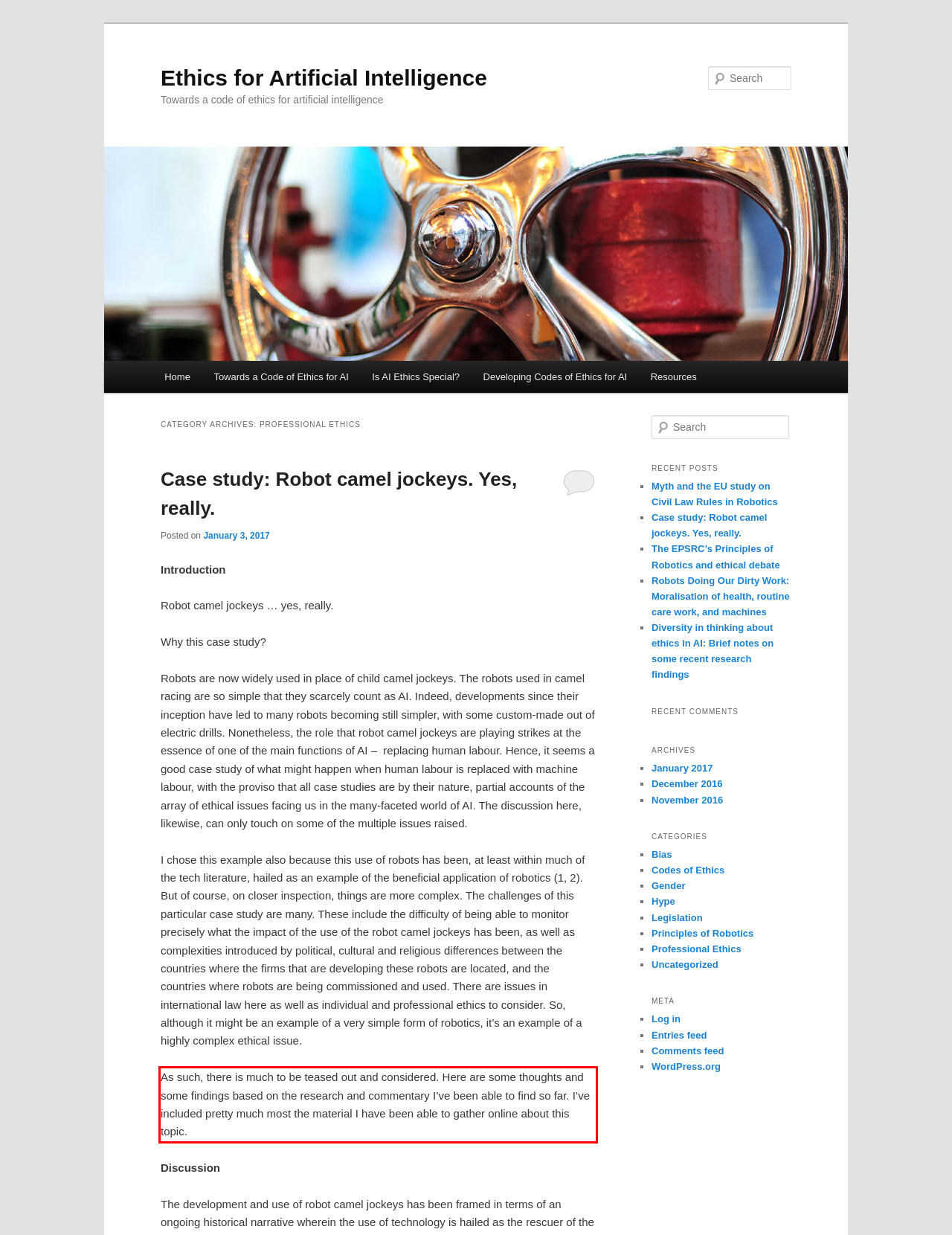Review the screenshot of the webpage and recognize the text inside the red rectangle bounding box. Provide the extracted text content.

As such, there is much to be teased out and considered. Here are some thoughts and some findings based on the research and commentary I’ve been able to find so far. I’ve included pretty much most the material I have been able to gather online about this topic.